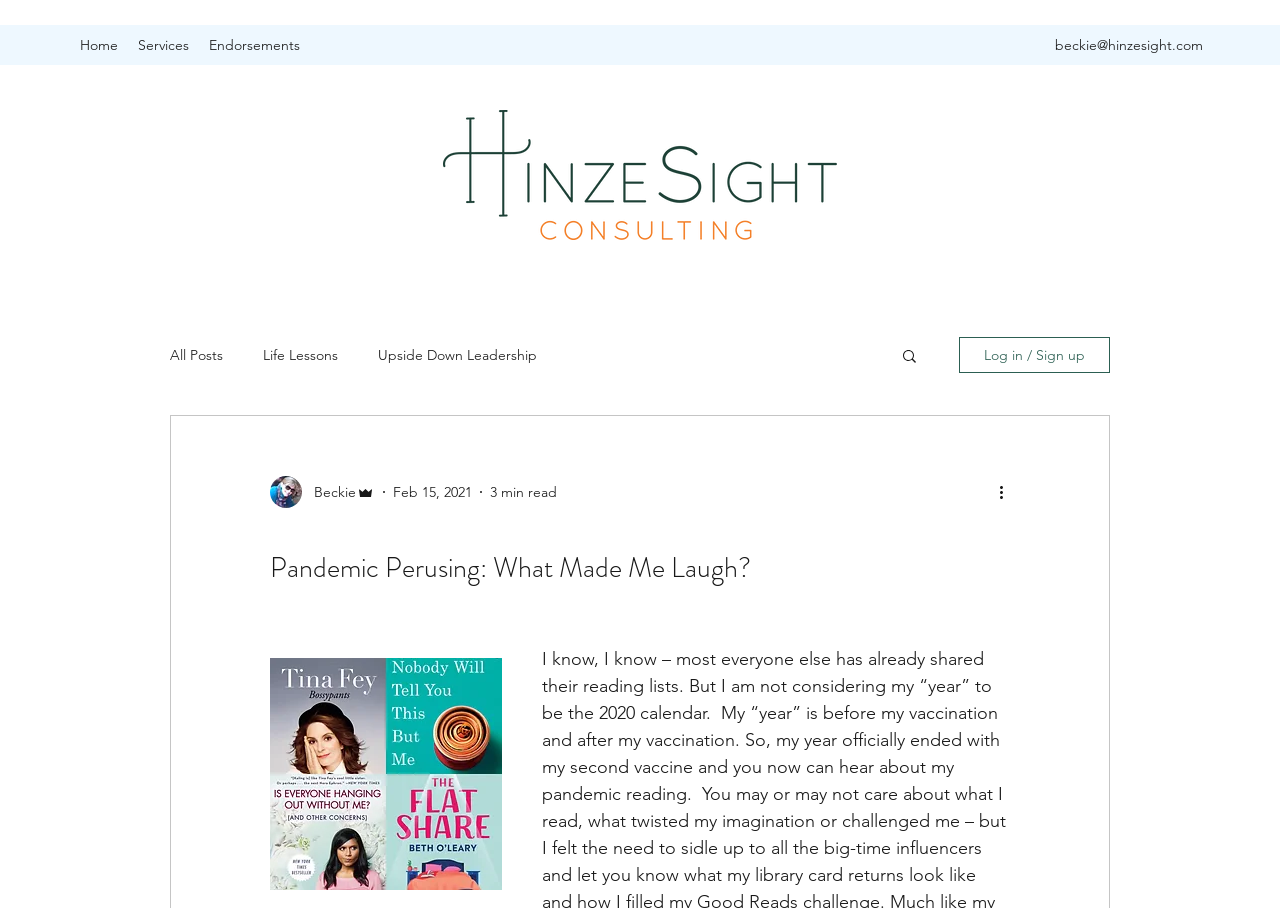What is the topic of the blog post?
Offer a detailed and full explanation in response to the question.

I found the heading element 'Pandemic Perusing: What Made Me Laugh?' which suggests that the topic of the blog post is related to pandemic perusing.